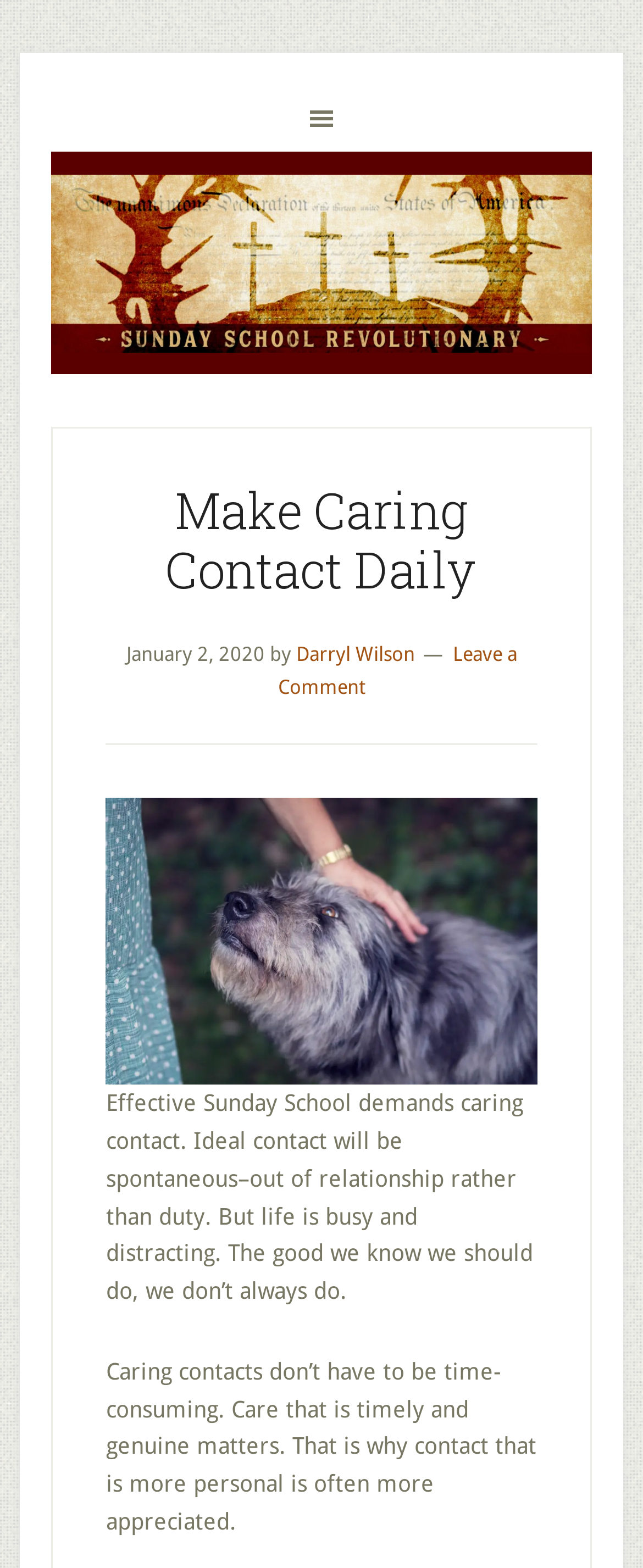How many links are in the main navigation?
Please provide a single word or phrase as the answer based on the screenshot.

1